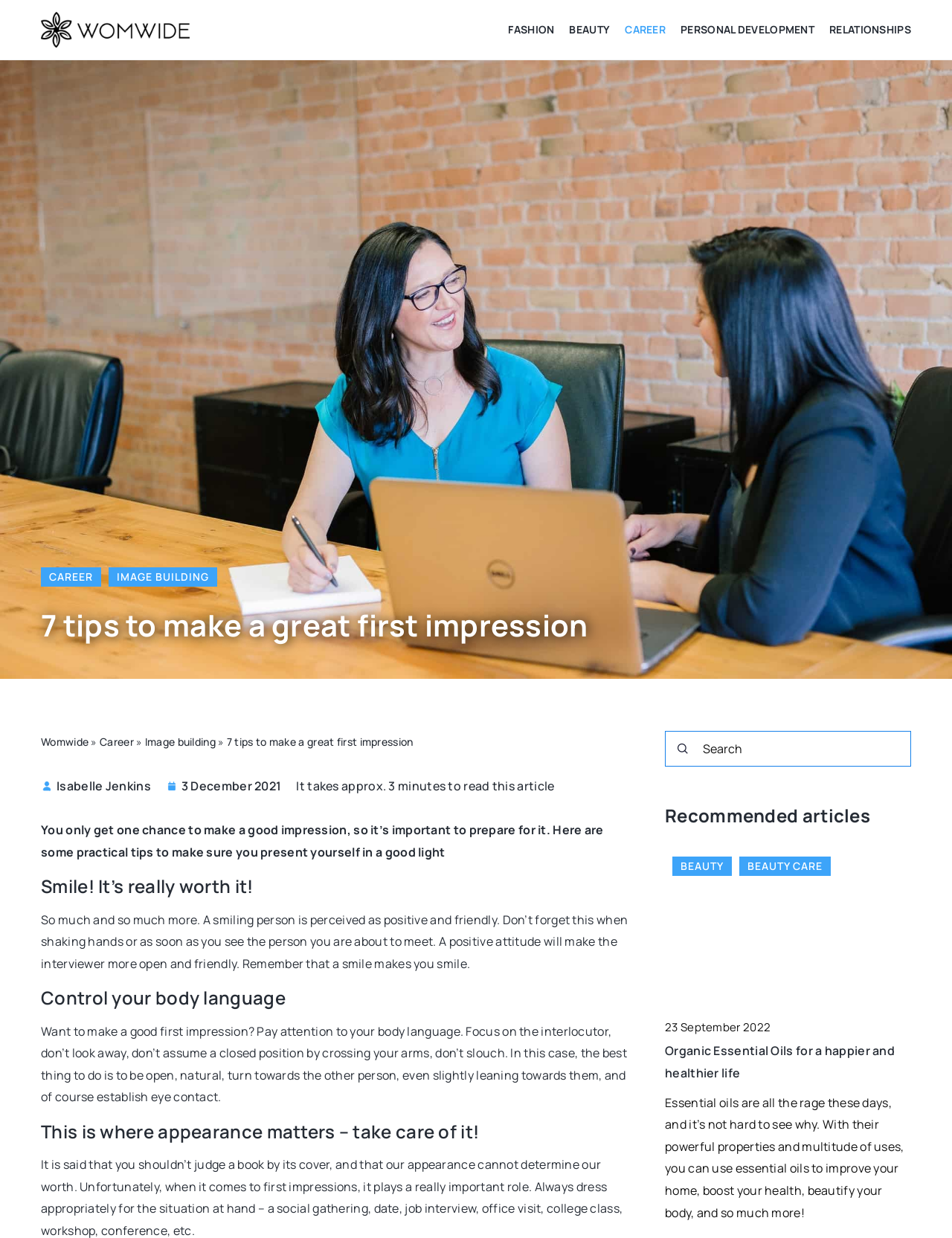Using the elements shown in the image, answer the question comprehensively: What is the category of the recommended article?

The category of the recommended article can be determined by reading the text 'BEAUTY CARE' which is located above the recommended article's title.